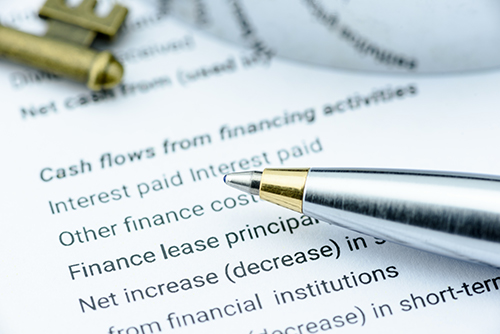Provide a one-word or brief phrase answer to the question:
What type of costs are mentioned in the text?

Finance costs